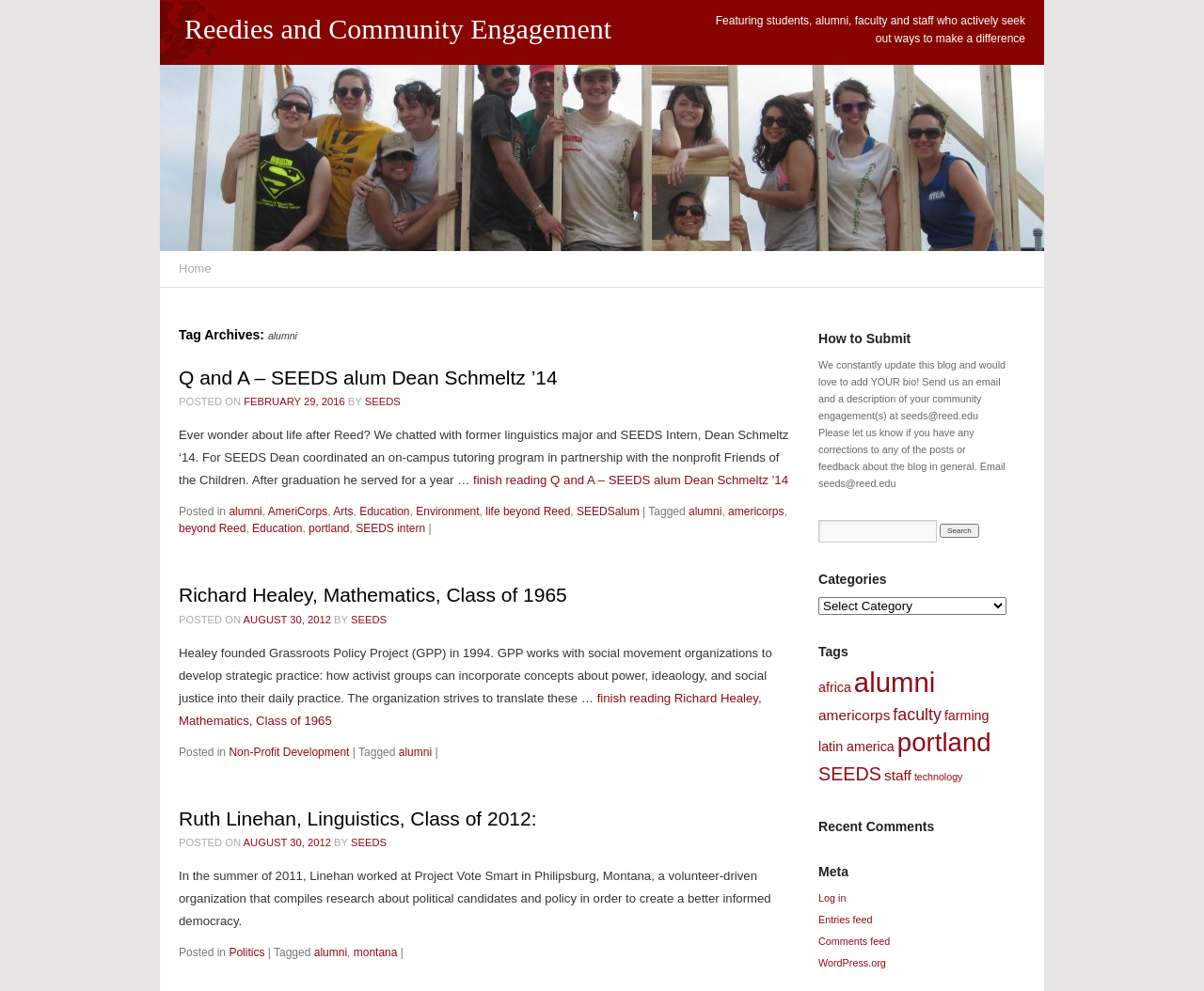What is the name of the organization founded by Richard Healey?
Look at the image and answer the question with a single word or phrase.

Grassroots Policy Project